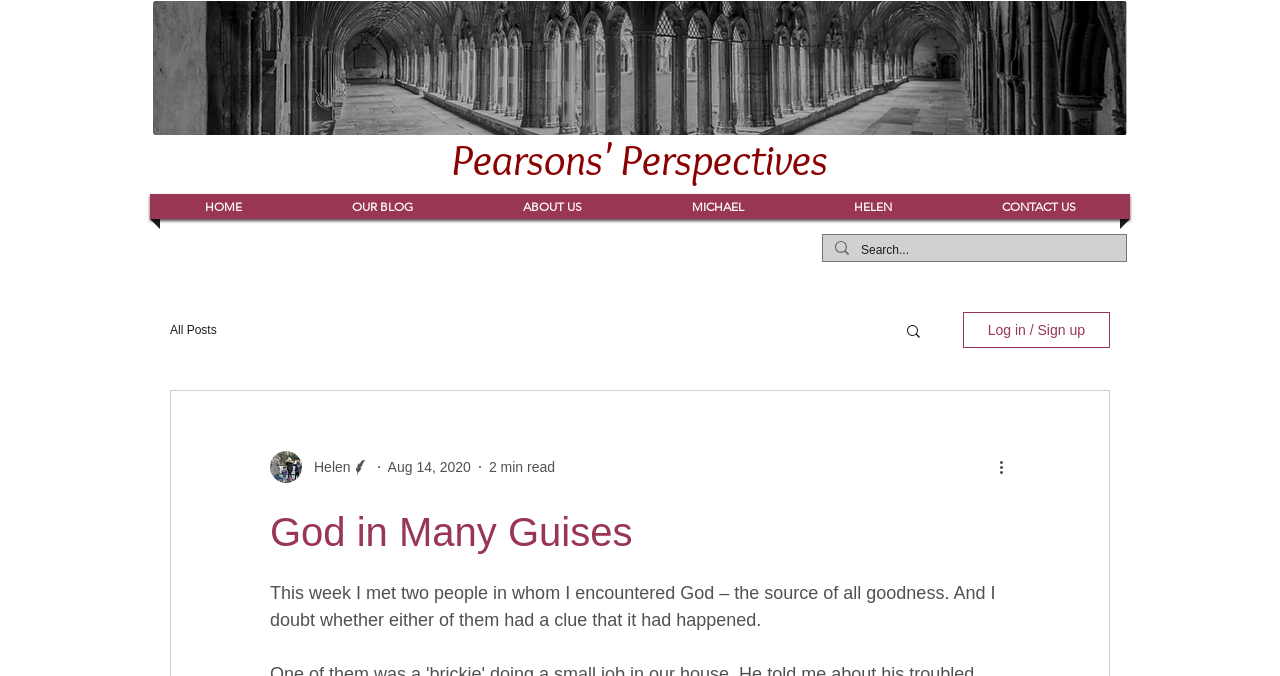Detail the features and information presented on the webpage.

The webpage is titled "God in Many Guises" and features a blog post with the same title. At the top, there is a navigation menu with links to "HOME", "OUR BLOG", "ABOUT US", and "CONTACT US", as well as two generic elements labeled "MICHAEL" and "HELEN". Below the navigation menu, there is a search bar with a magnifying glass icon and a placeholder text "Search...".

To the right of the search bar, there is a button labeled "Log in / Sign up" with a small image next to it. Below the search bar, there is a section with a writer's picture, their name "Helen", and a label "Writer". The writer's picture is positioned to the left of their name and label.

The main content of the webpage is a blog post with the title "God in Many Guises" in a large font. The post starts with a paragraph of text that reads, "This week I met two people in whom I encountered God – the source of all goodness. And I doubt whether either of them had a clue that it had happened." The text is positioned below the writer's information.

On the left side of the webpage, there is a navigation menu labeled "blog" with a link to "All Posts". At the bottom of the webpage, there is an iframe with a title "Visitor Analytics" that takes up almost the entire width of the page.